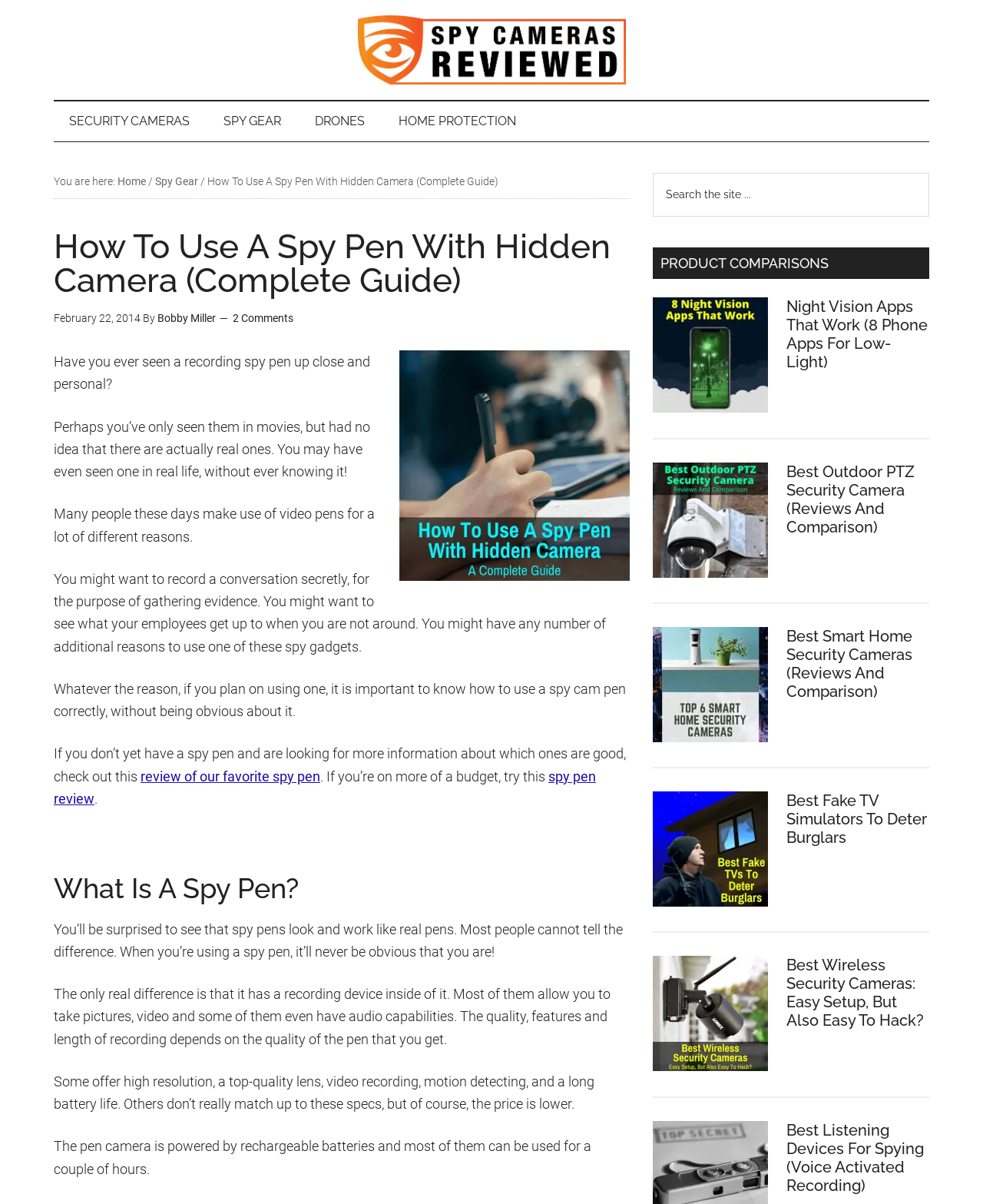Given the element description: "Spy Cameras Reviewed", predict the bounding box coordinates of the UI element it refers to, using four float numbers between 0 and 1, i.e., [left, top, right, bottom].

[0.055, 0.013, 0.945, 0.07]